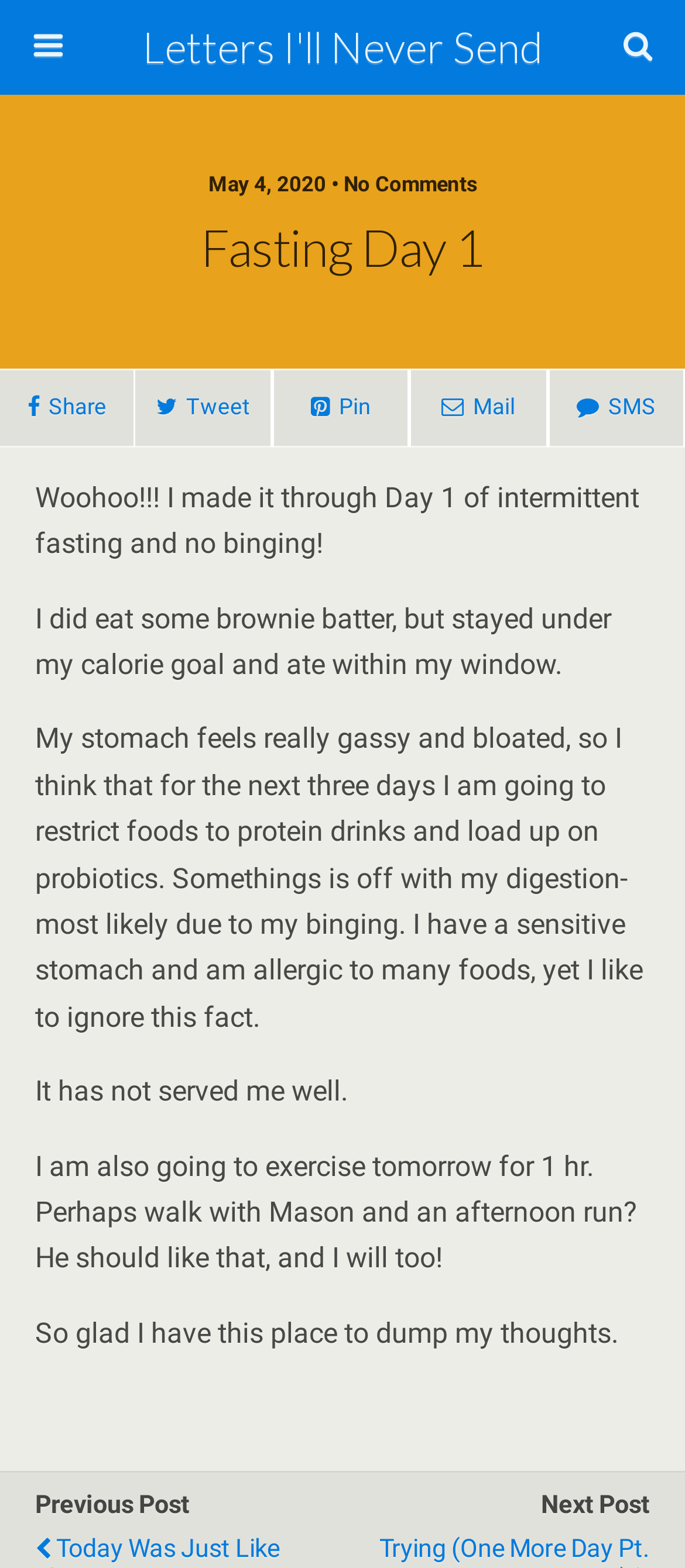What is the author planning to do tomorrow?
Answer with a single word or phrase, using the screenshot for reference.

Exercise for 1 hour